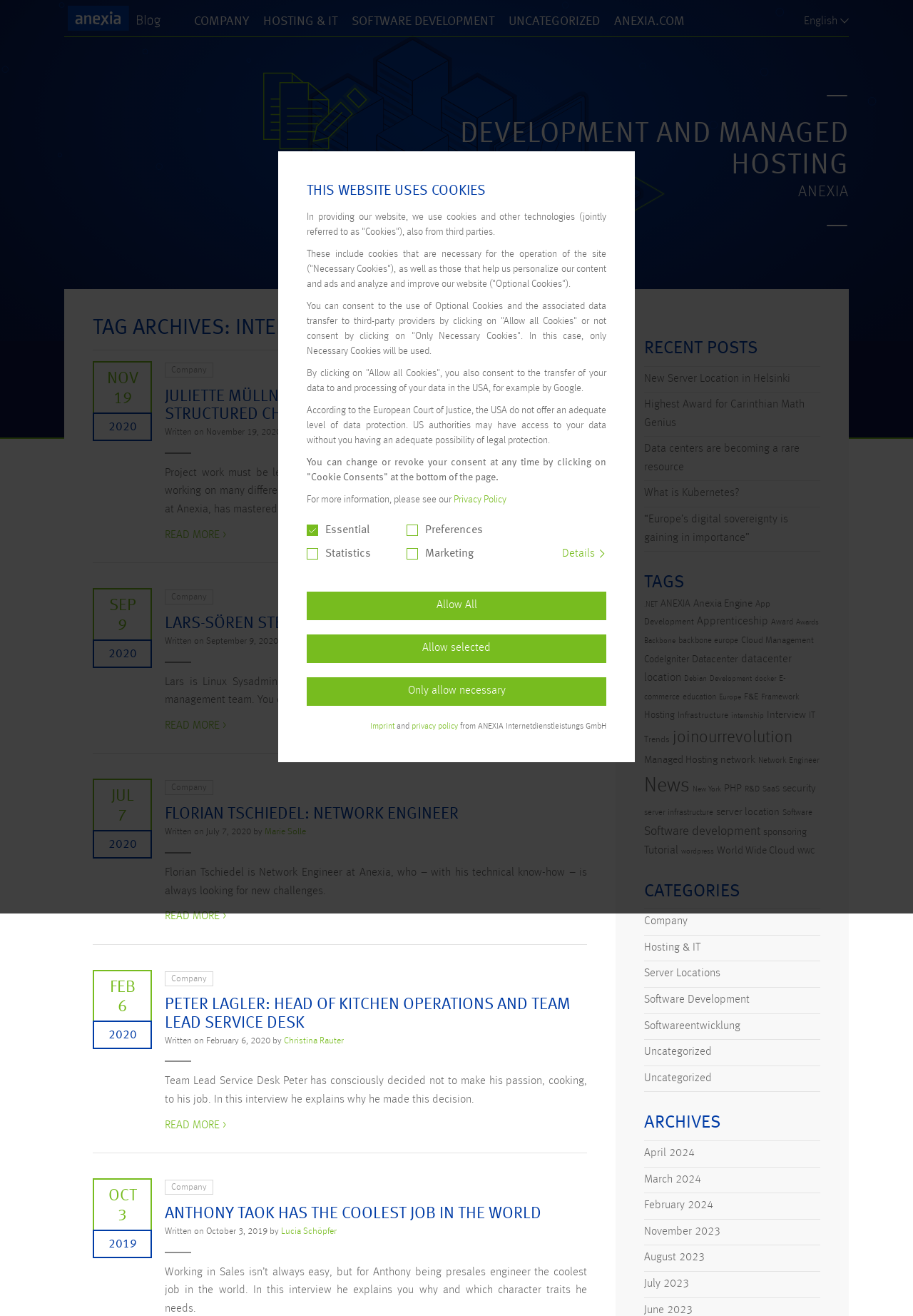Find the bounding box coordinates for the element described here: "server infrastructure".

[0.706, 0.614, 0.782, 0.621]